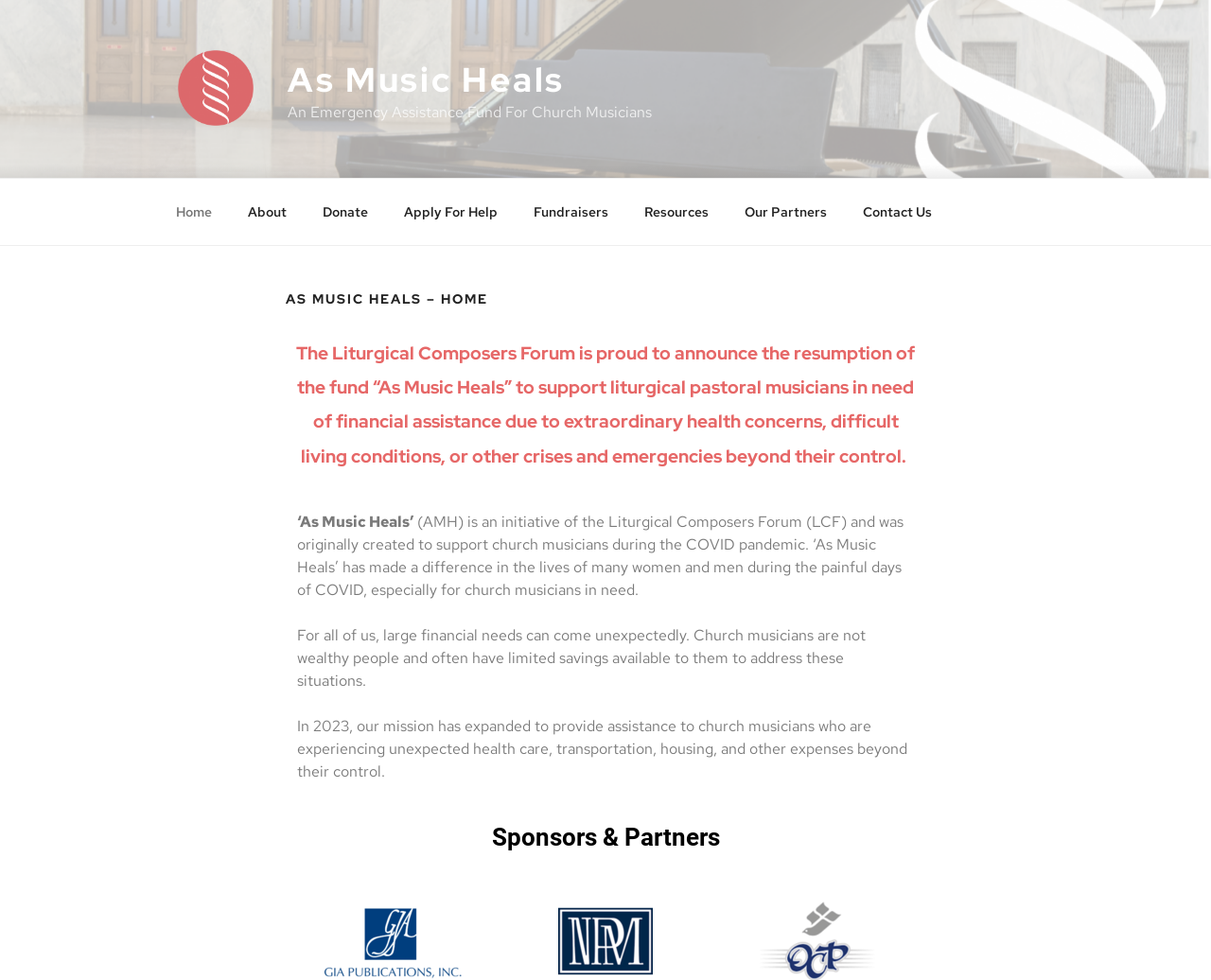Please provide the main heading of the webpage content.

As Music Heals